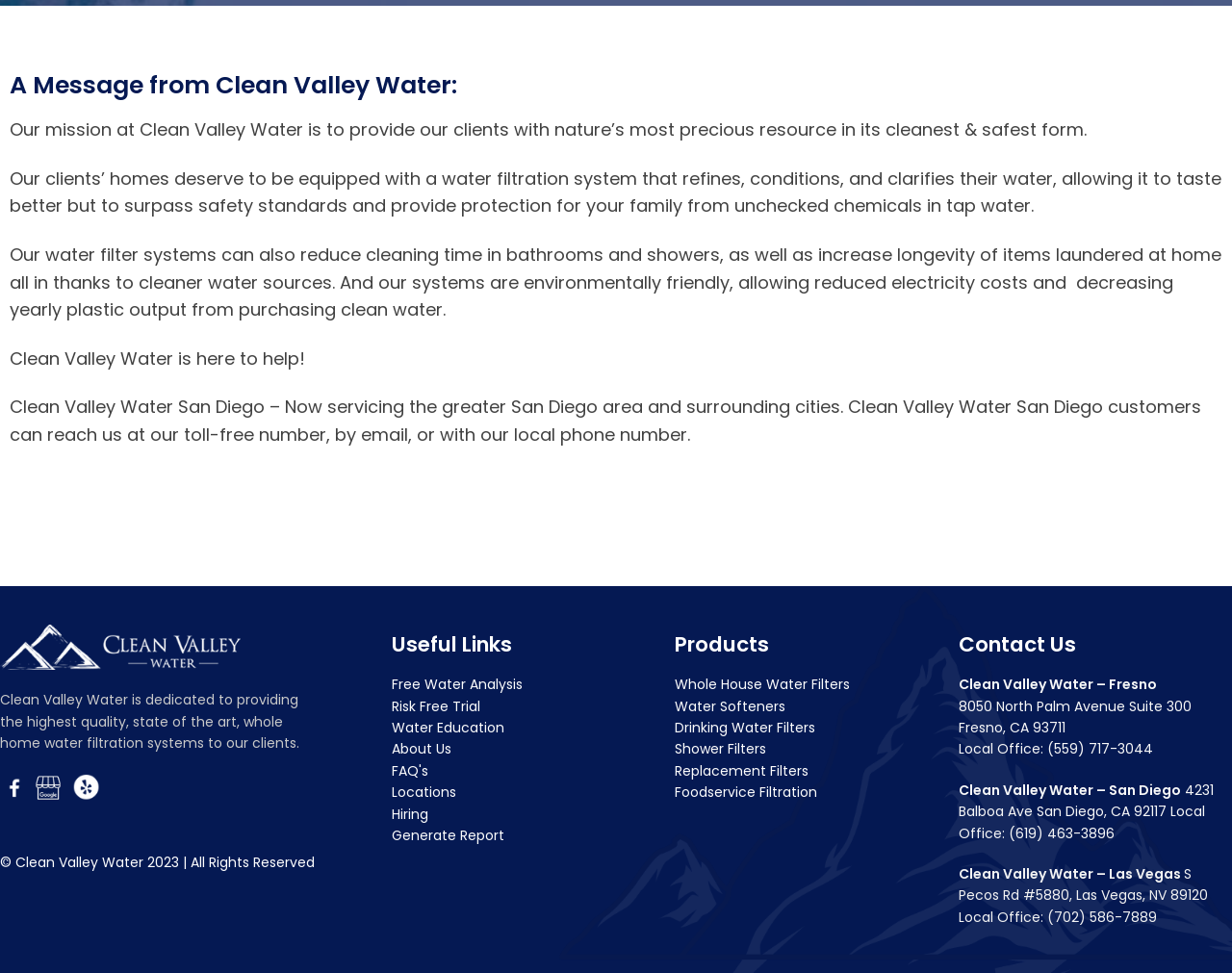Provide the bounding box coordinates of the HTML element this sentence describes: "Water Softeners".

[0.548, 0.715, 0.762, 0.737]